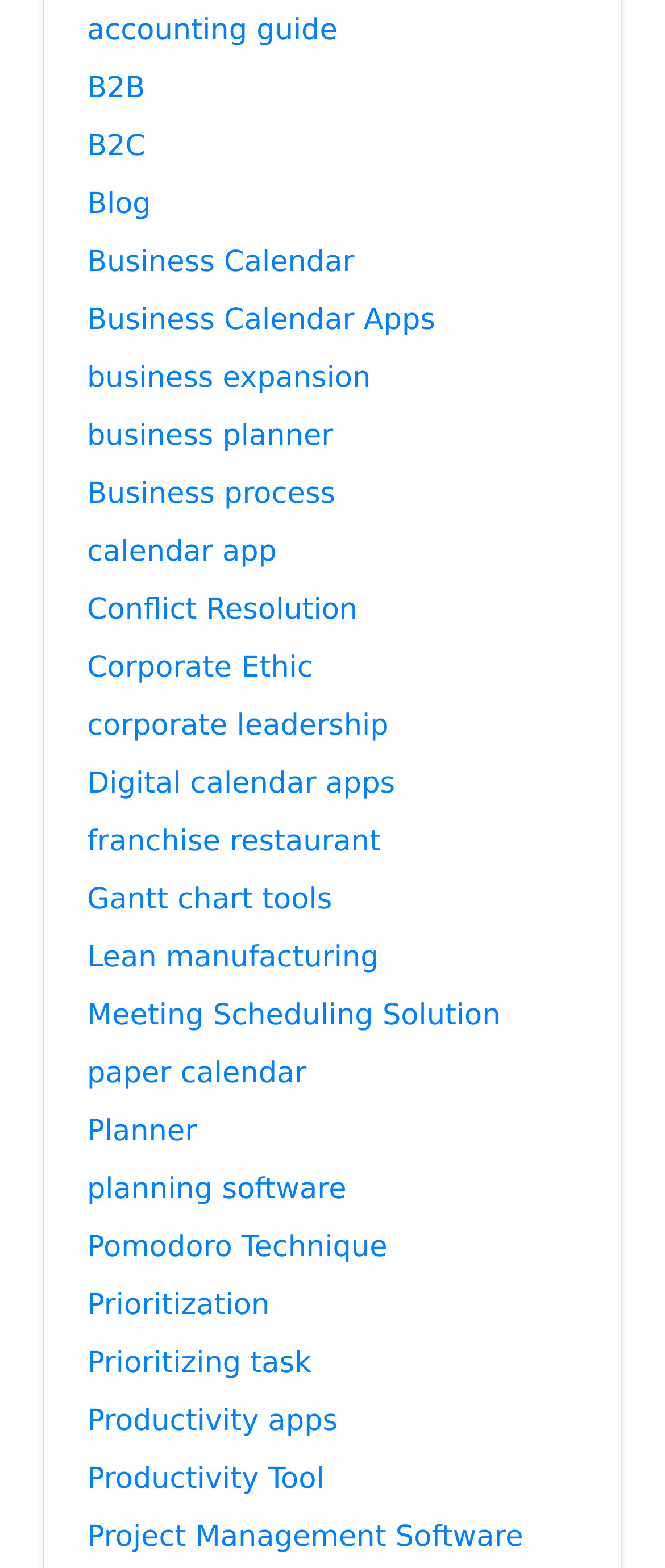Find and indicate the bounding box coordinates of the region you should select to follow the given instruction: "contact the college".

None